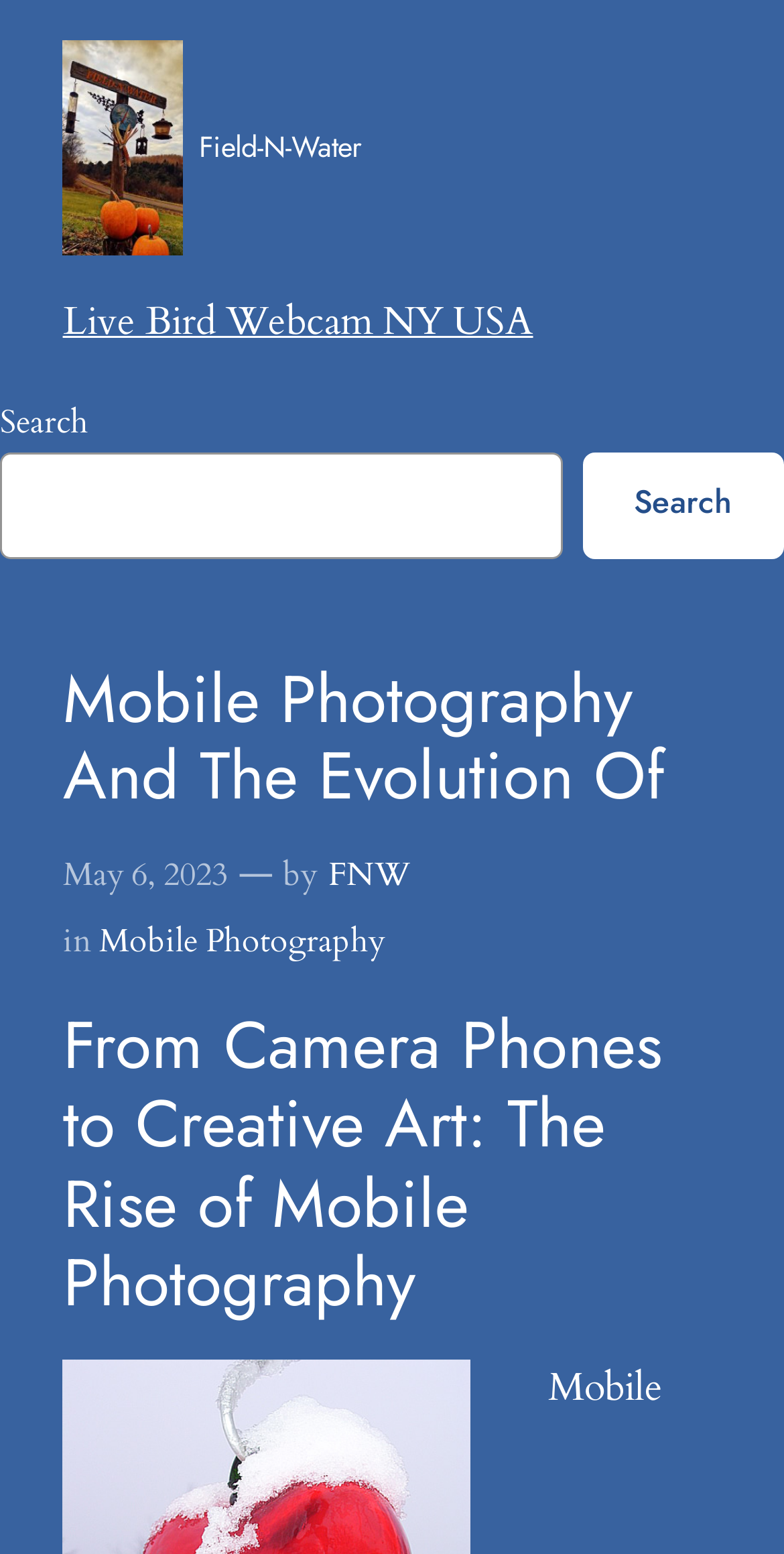What is the category of the article?
Based on the image, provide your answer in one word or phrase.

Mobile Photography